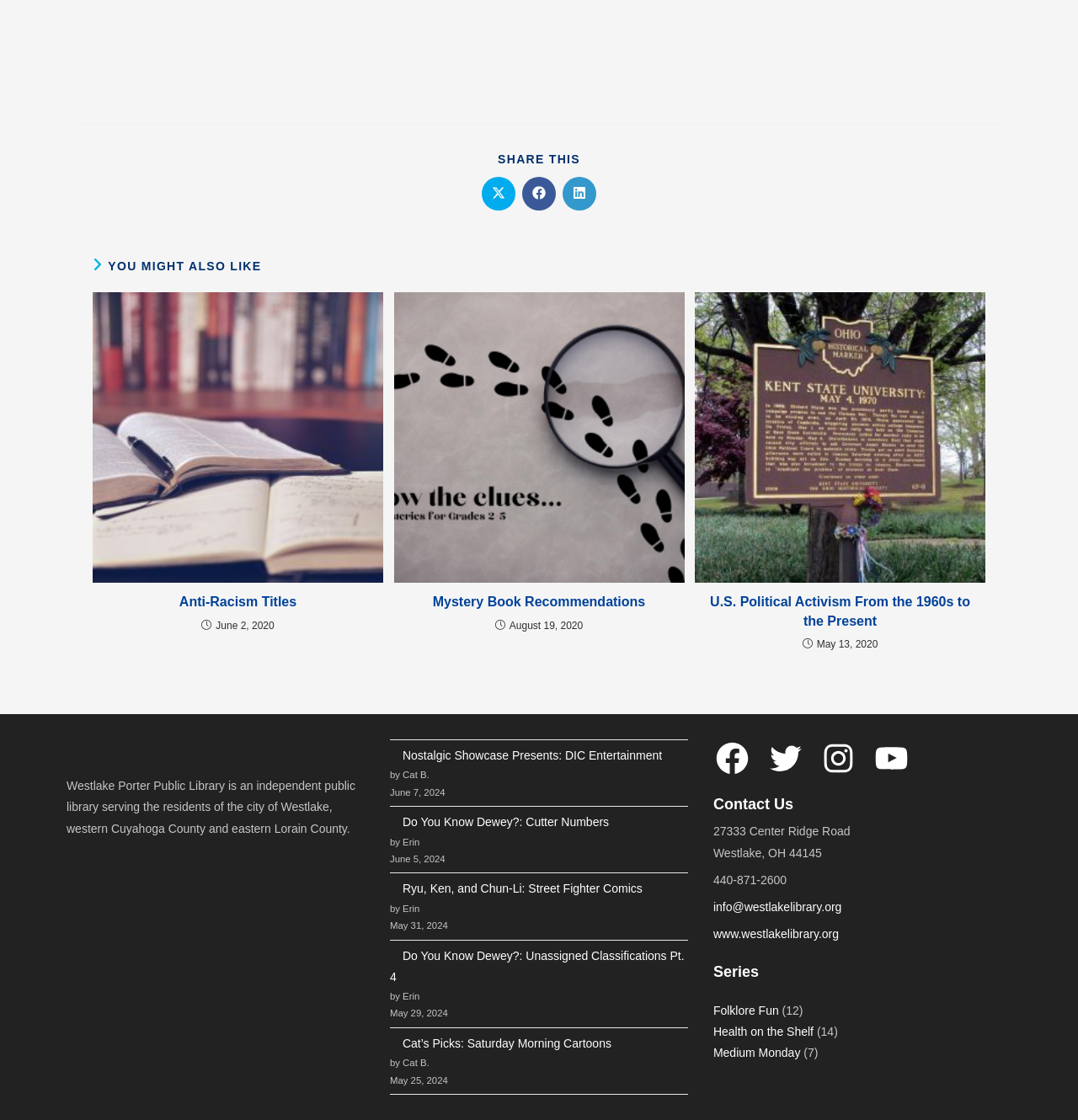Extract the bounding box coordinates for the UI element described as: "Health on the Shelf".

[0.662, 0.915, 0.755, 0.927]